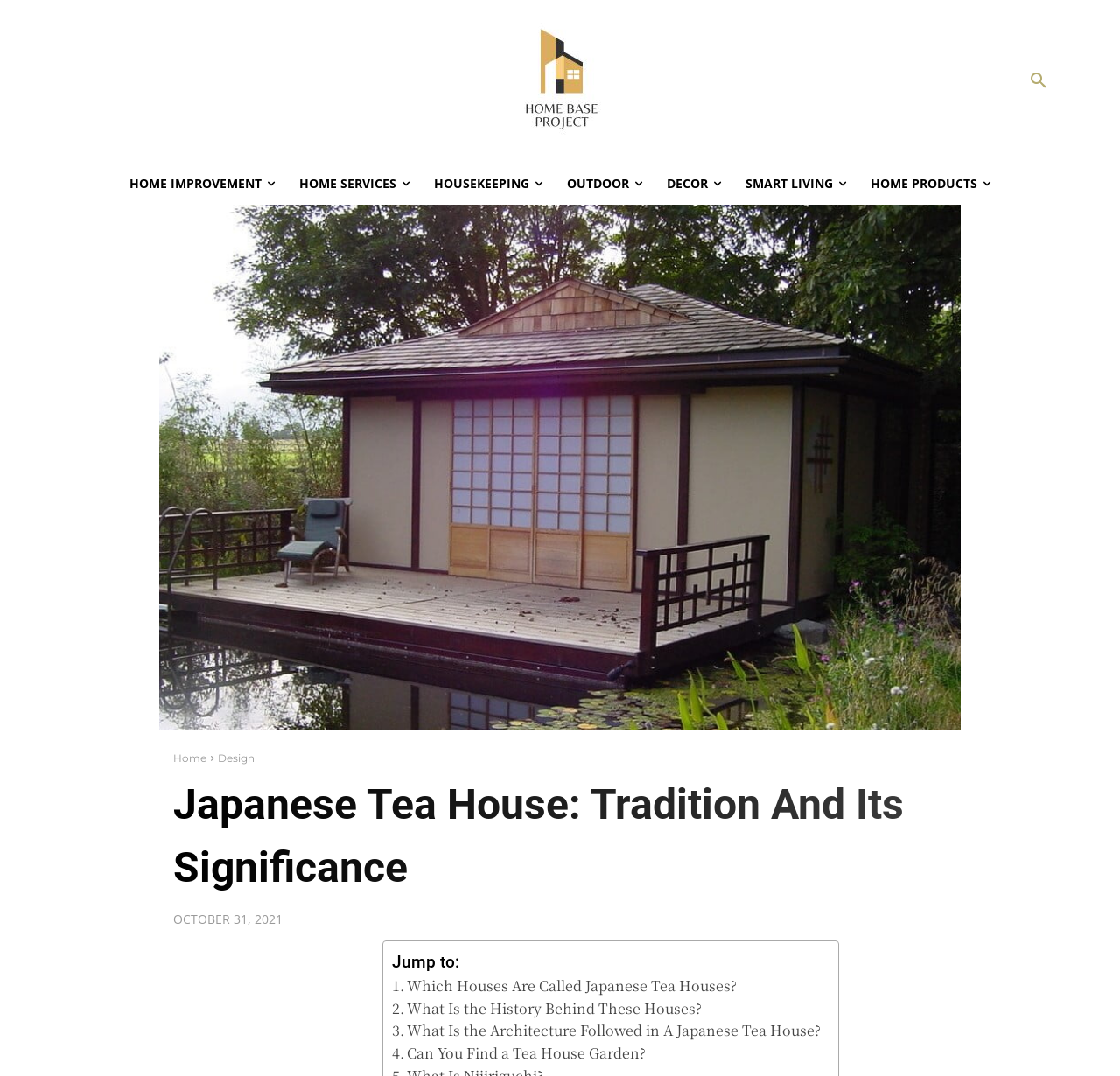For the given element description Smart Living, determine the bounding box coordinates of the UI element. The coordinates should follow the format (top-left x, top-left y, bottom-right x, bottom-right y) and be within the range of 0 to 1.

[0.655, 0.151, 0.766, 0.19]